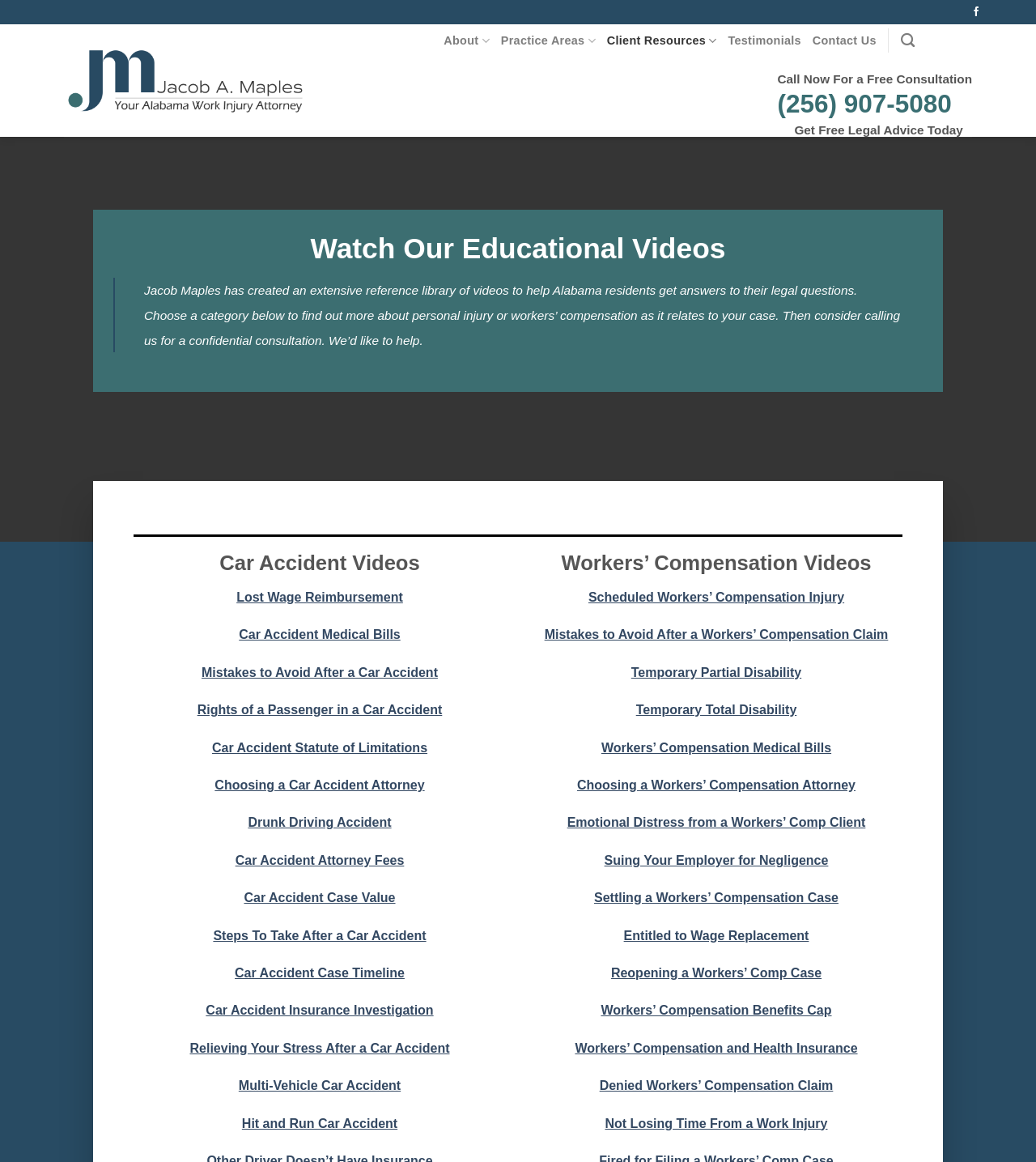Can you determine the bounding box coordinates of the area that needs to be clicked to fulfill the following instruction: "Call Now For a Free Consultation"?

[0.75, 0.06, 0.938, 0.077]